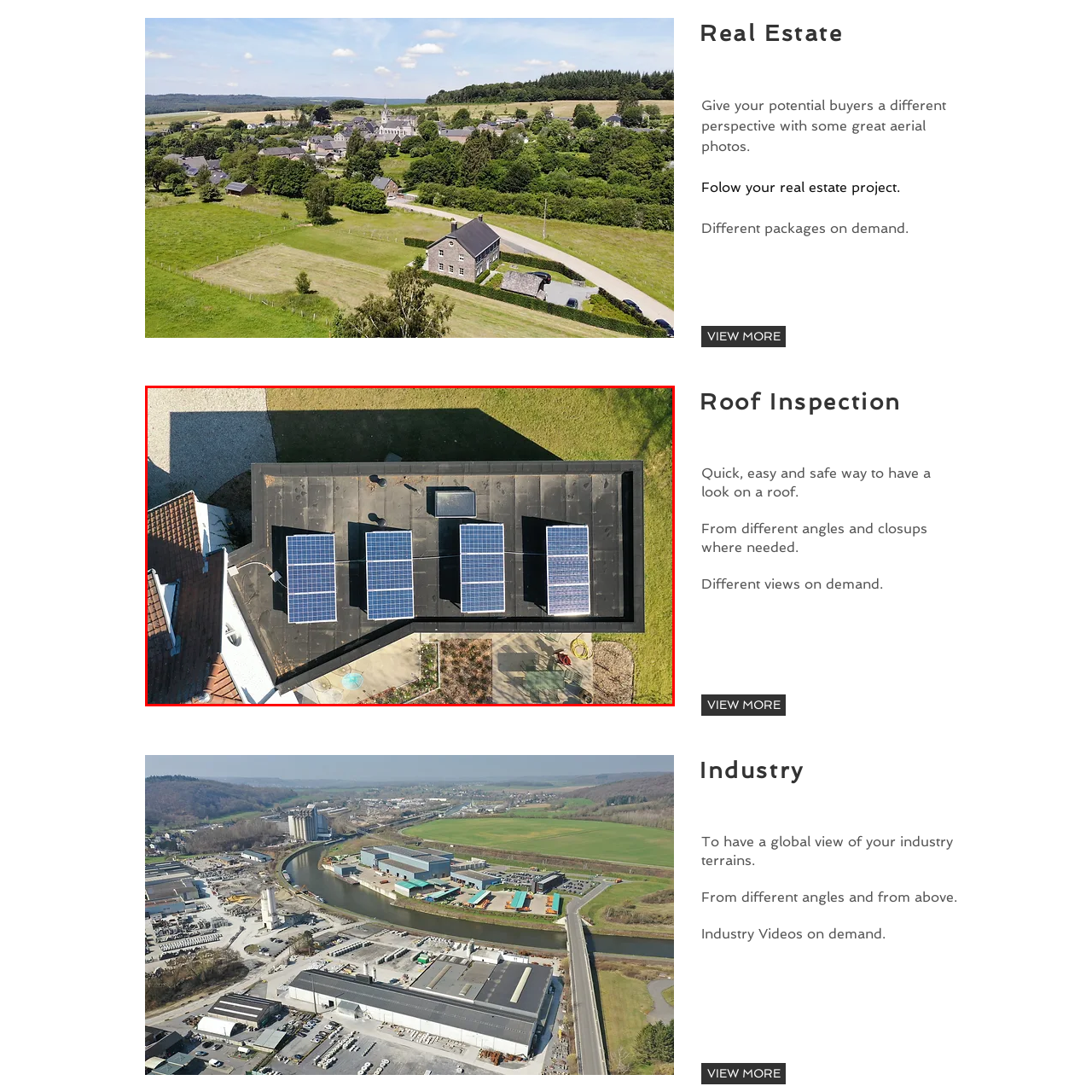Explain in detail what is depicted in the image enclosed by the red boundary.

This aerial photograph showcases a modern rooftop equipped with five solar panels, illustrating a sustainable energy solution. The panels are neatly arranged on a flat black surface, absorbing sunlight efficiently. Adjacent to the solar array, a small structure can be seen, likely housing necessary equipment. The surrounding area features a well-maintained garden, with visible pathways and landscaping elements suggesting careful design. This image emphasizes the importance of renewable energy in contemporary architecture and highlights a harmonious blend between nature and technological advancement.